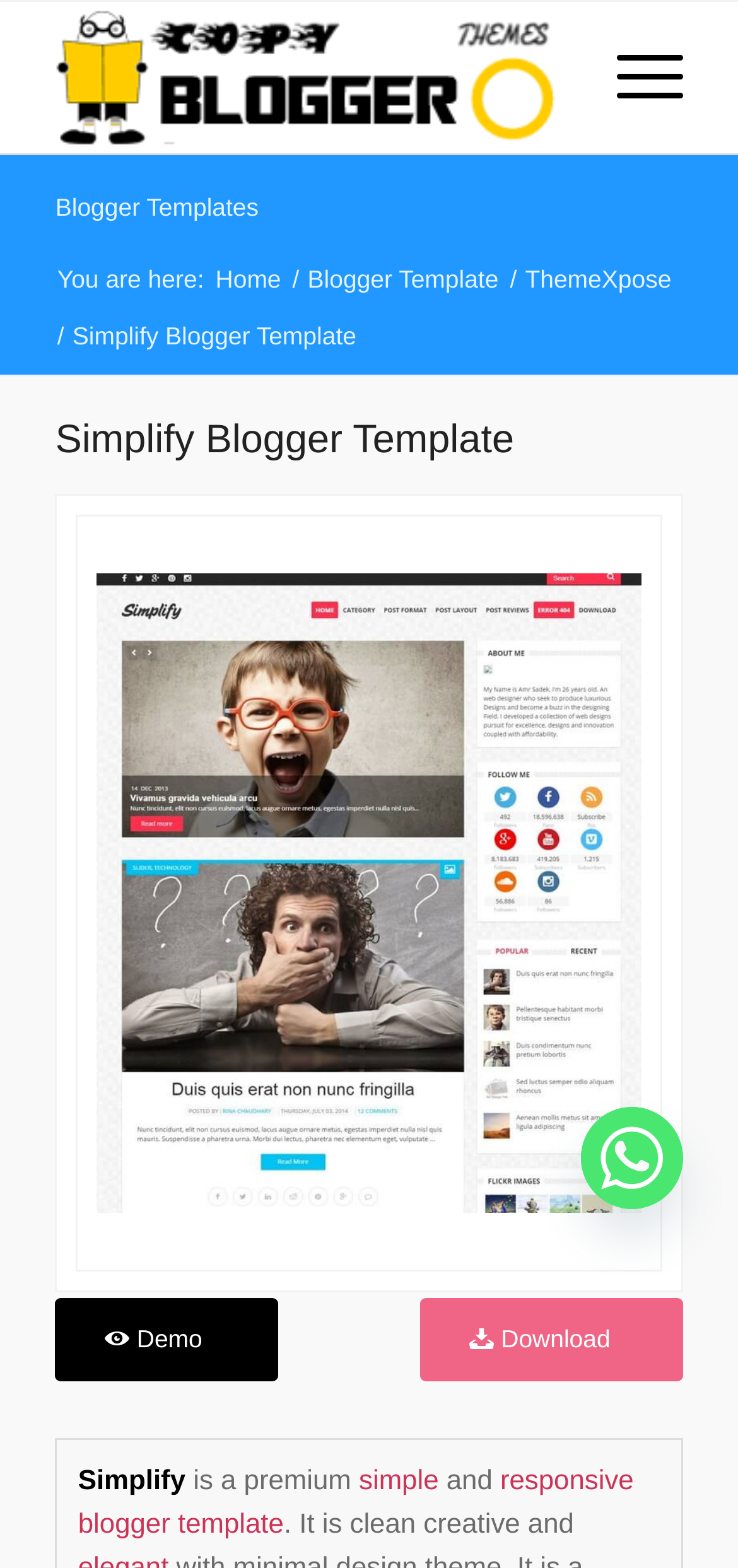Identify the bounding box coordinates for the element that needs to be clicked to fulfill this instruction: "Contact through 'Whatsapp'". Provide the coordinates in the format of four float numbers between 0 and 1: [left, top, right, bottom].

[0.787, 0.706, 0.926, 0.771]